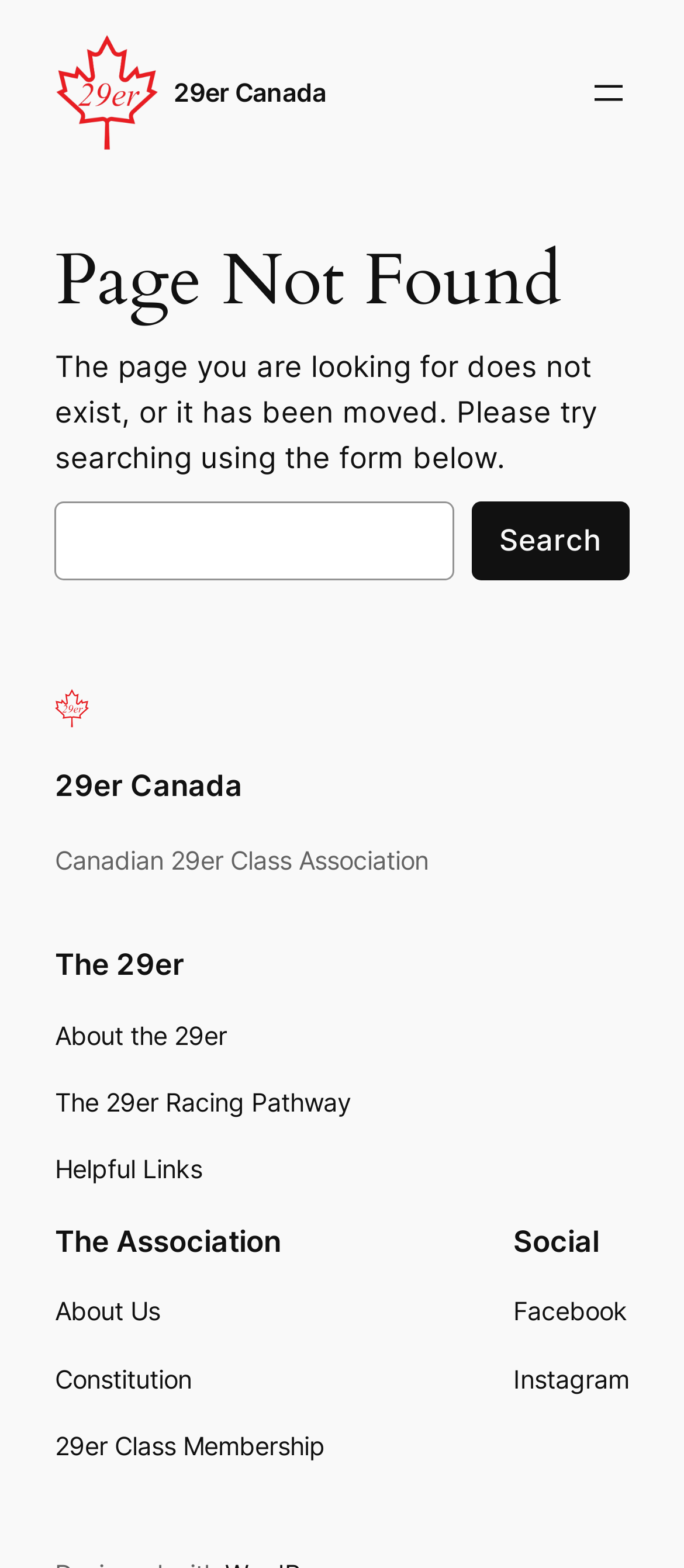Please find the bounding box coordinates of the element that you should click to achieve the following instruction: "Go to About the 29er page". The coordinates should be presented as four float numbers between 0 and 1: [left, top, right, bottom].

[0.08, 0.648, 0.331, 0.673]